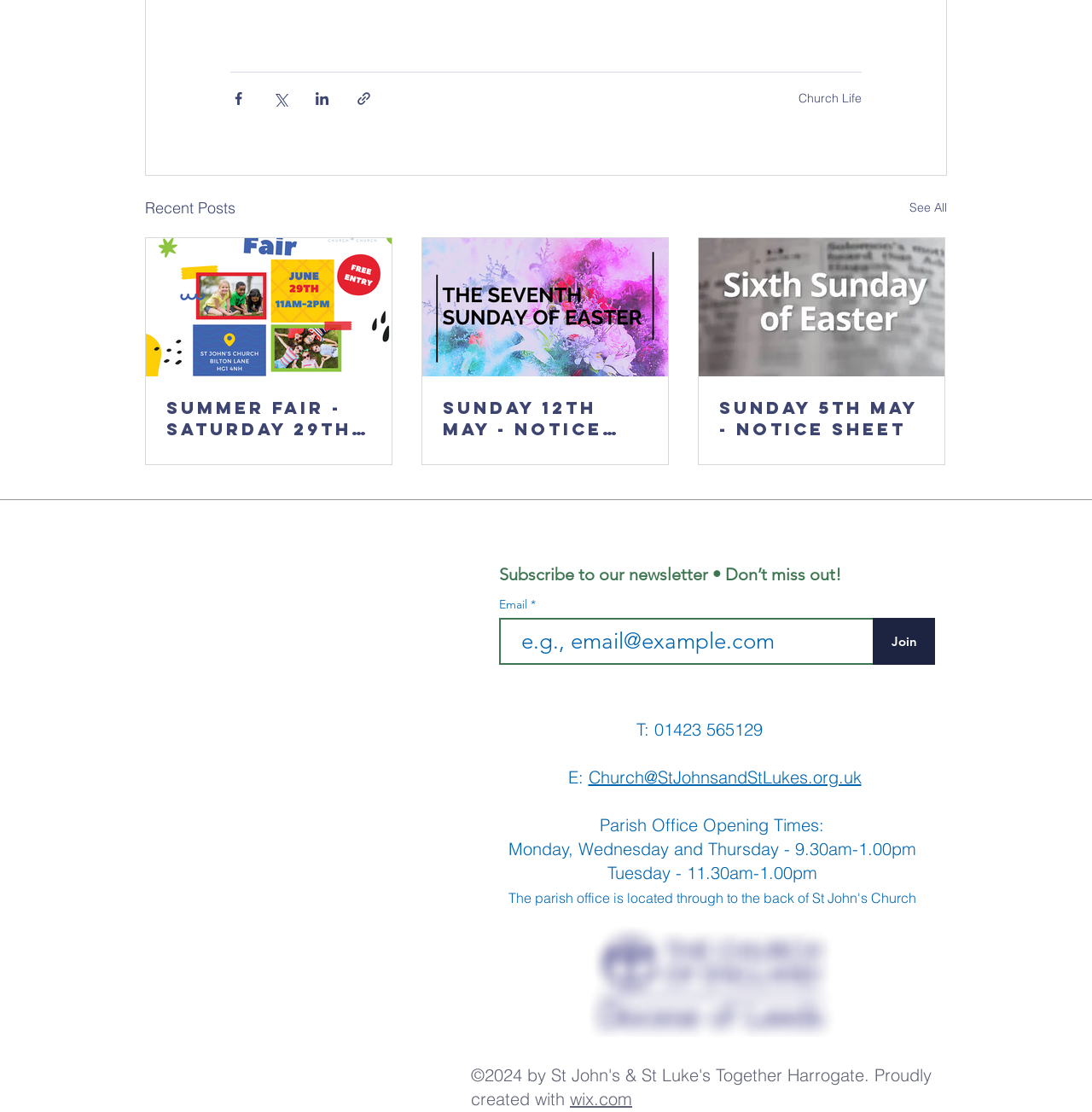Respond with a single word or phrase to the following question:
What can be shared via social media?

Posts